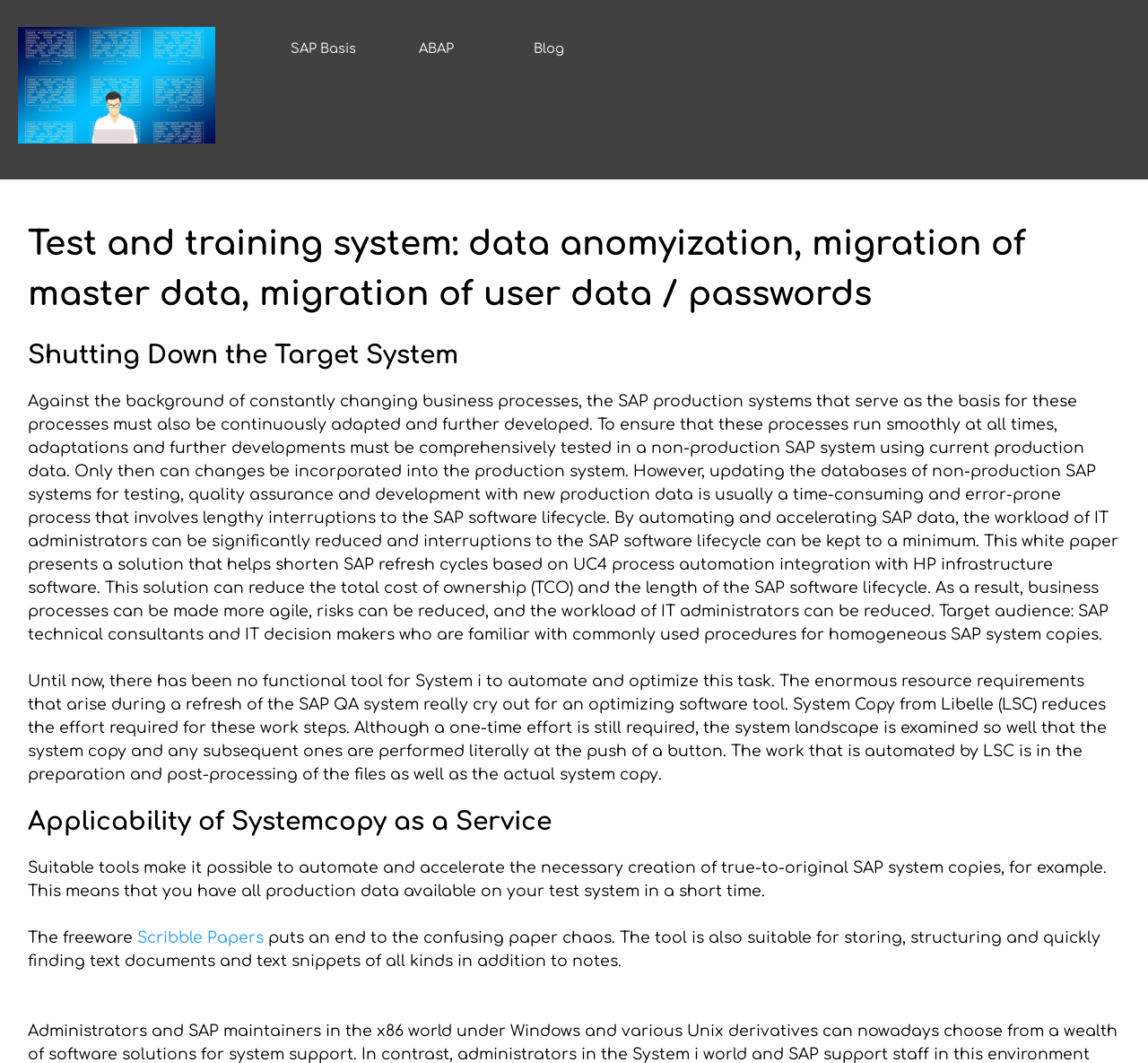Respond with a single word or phrase to the following question: What is the main topic of this webpage?

SAP system copy